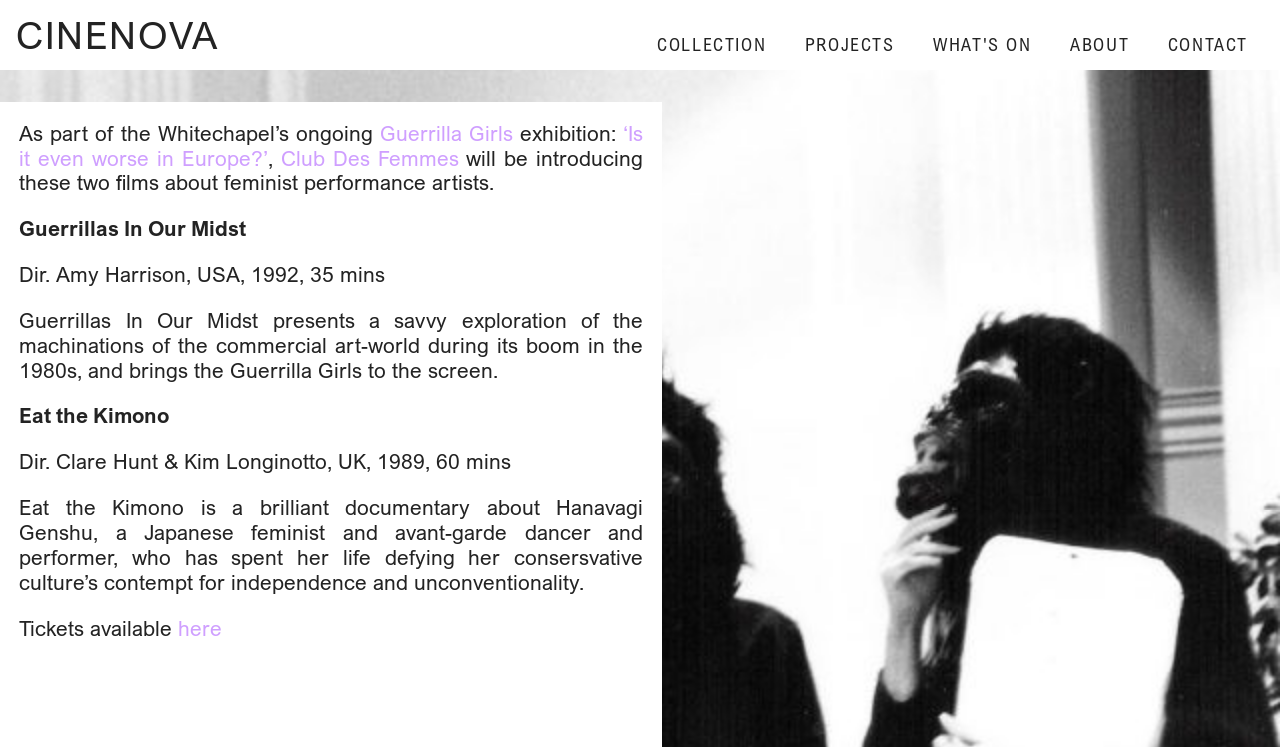From the given element description: "About", find the bounding box for the UI element. Provide the coordinates as four float numbers between 0 and 1, in the order [left, top, right, bottom].

[0.824, 0.003, 0.895, 0.08]